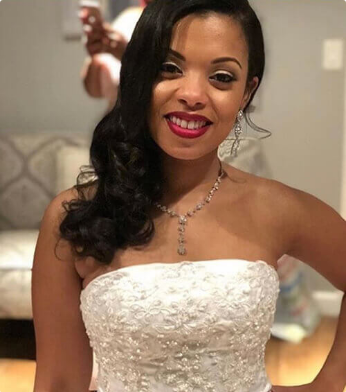Analyze the image and give a detailed response to the question:
What is the setting of the image?

The image features a softly patterned couch in the background, which indicates that the setting is indoor, likely a living room or a studio.